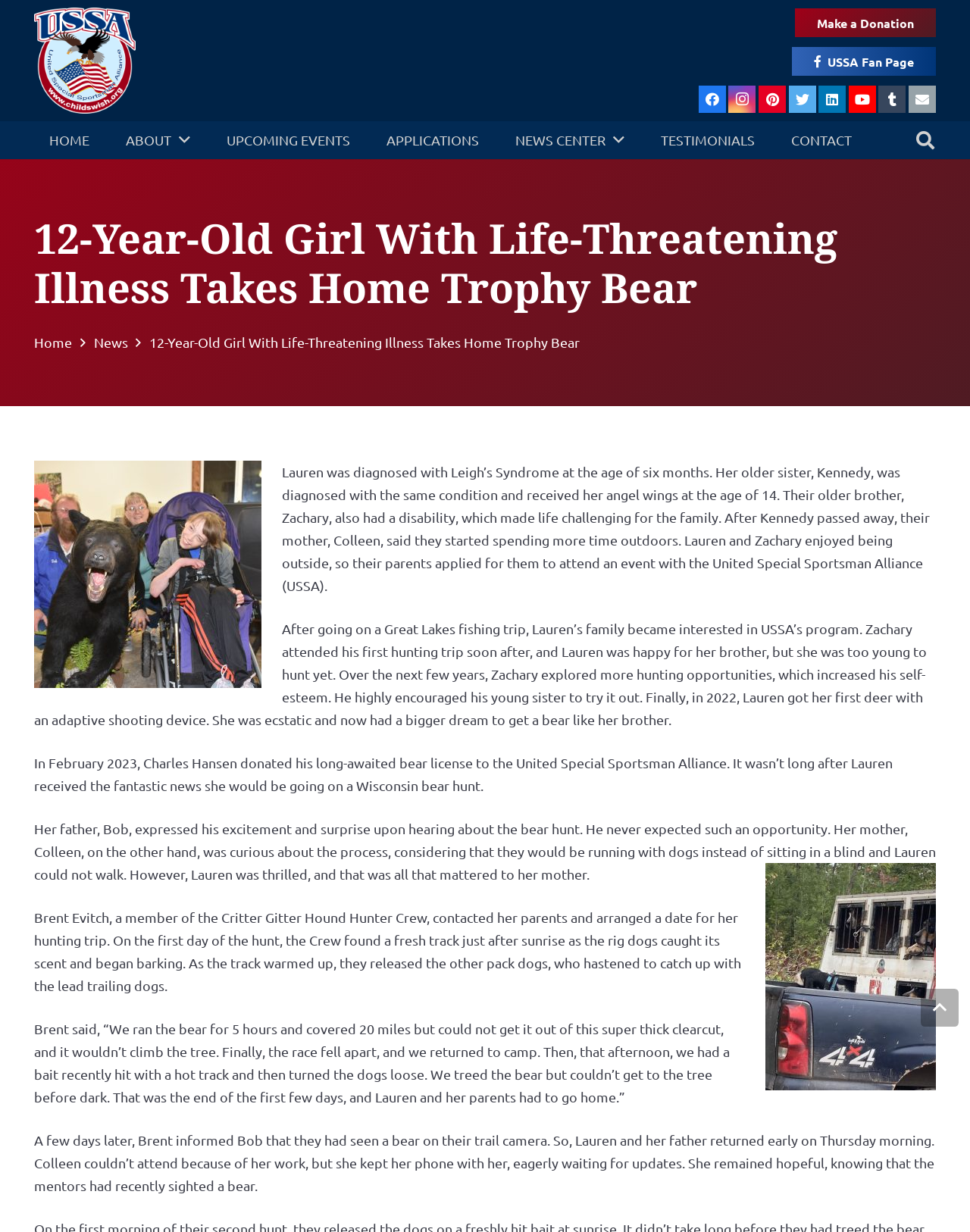Explain the webpage in detail, including its primary components.

This webpage is about a 12-year-old girl named Lauren who has a life-threatening illness and her experience with the United Special Sportsman Alliance (USSA). At the top of the page, there are several links to social media platforms, a donation link, and a USSA fan page link. Below these links, there is a navigation menu with links to different sections of the website, including "HOME", "ABOUT", "UPCOMING EVENTS", "APPLICATIONS", "NEWS CENTER", "TESTIMONIALS", and "CONTACT".

The main content of the page is a story about Lauren, who was diagnosed with Leigh's Syndrome at the age of six months. The story is divided into several paragraphs, which describe her experience with USSA and her journey to hunt a bear. The text is accompanied by no images.

The story begins with Lauren's diagnosis and her family's experience with USSA. It then describes how Lauren's brother, Zachary, encouraged her to try hunting, and how she eventually got her first deer with an adaptive shooting device. The story continues with Lauren's excitement to go on a Wisconsin bear hunt, which was made possible by a donated bear license.

The rest of the story describes Lauren's bear hunting trip, including the challenges they faced and the eventual success of the hunt. The text is written in a descriptive and engaging style, with quotes from Lauren's parents and the mentors who helped her on the hunt.

At the bottom of the page, there is a link to return to the top of the page. Overall, the webpage is focused on telling Lauren's inspiring story and highlighting the work of USSA in providing opportunities for people with disabilities to participate in outdoor activities.